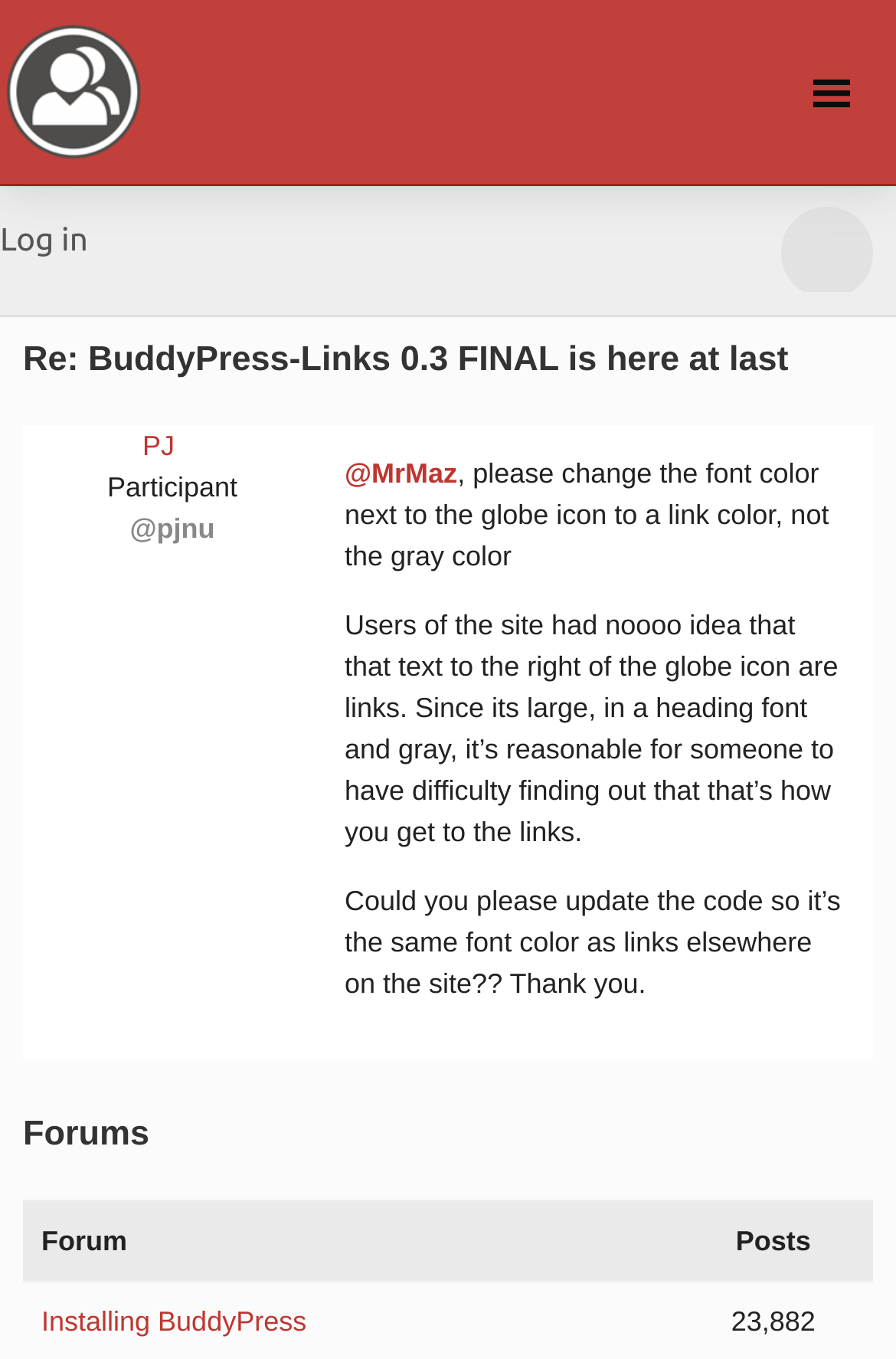Respond to the question below with a single word or phrase:
What is the name of the website?

BuddyPress.org